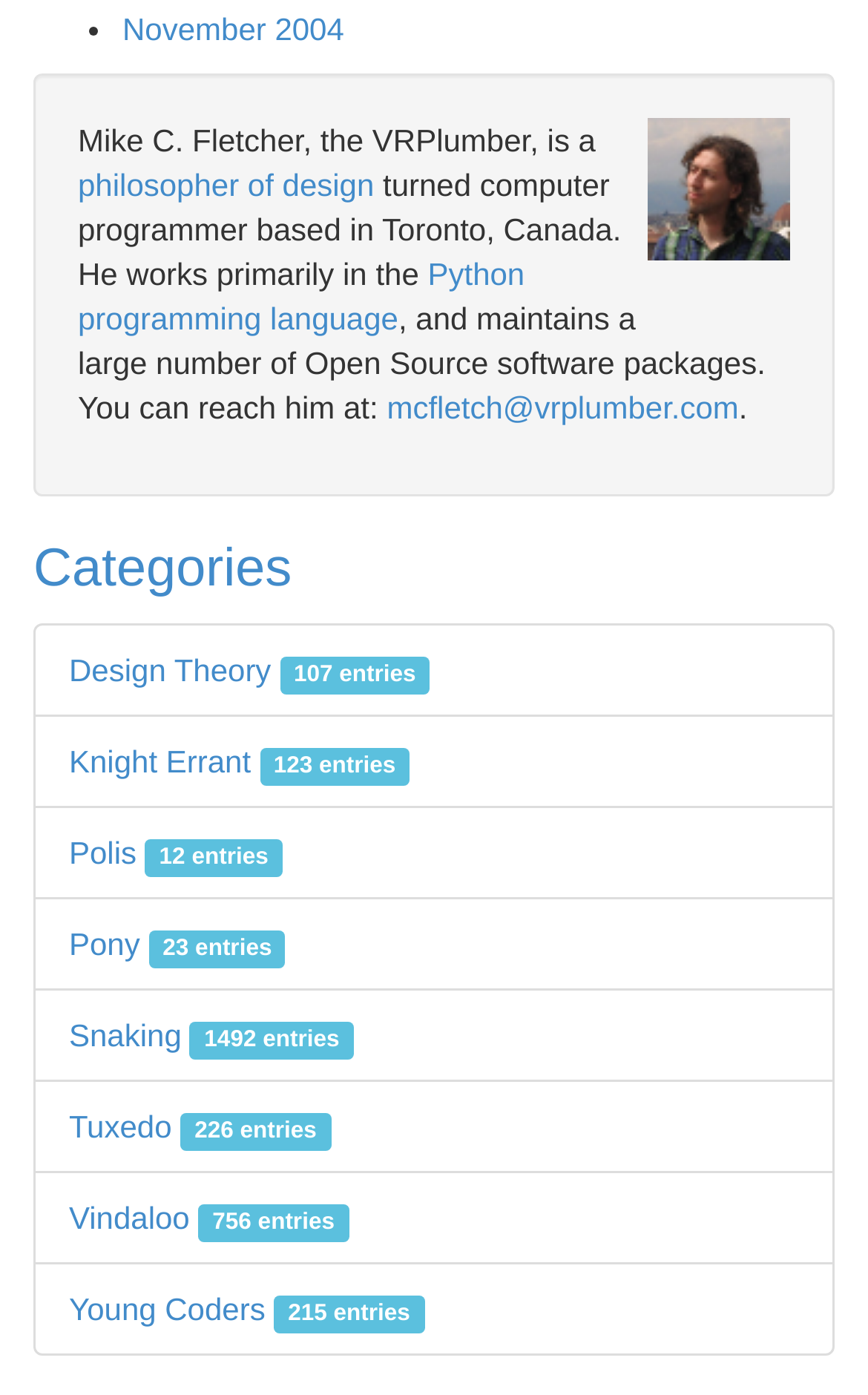Refer to the element description Design Theory 107 entries and identify the corresponding bounding box in the screenshot. Format the coordinates as (top-left x, top-left y, bottom-right x, bottom-right y) with values in the range of 0 to 1.

[0.079, 0.467, 0.495, 0.493]